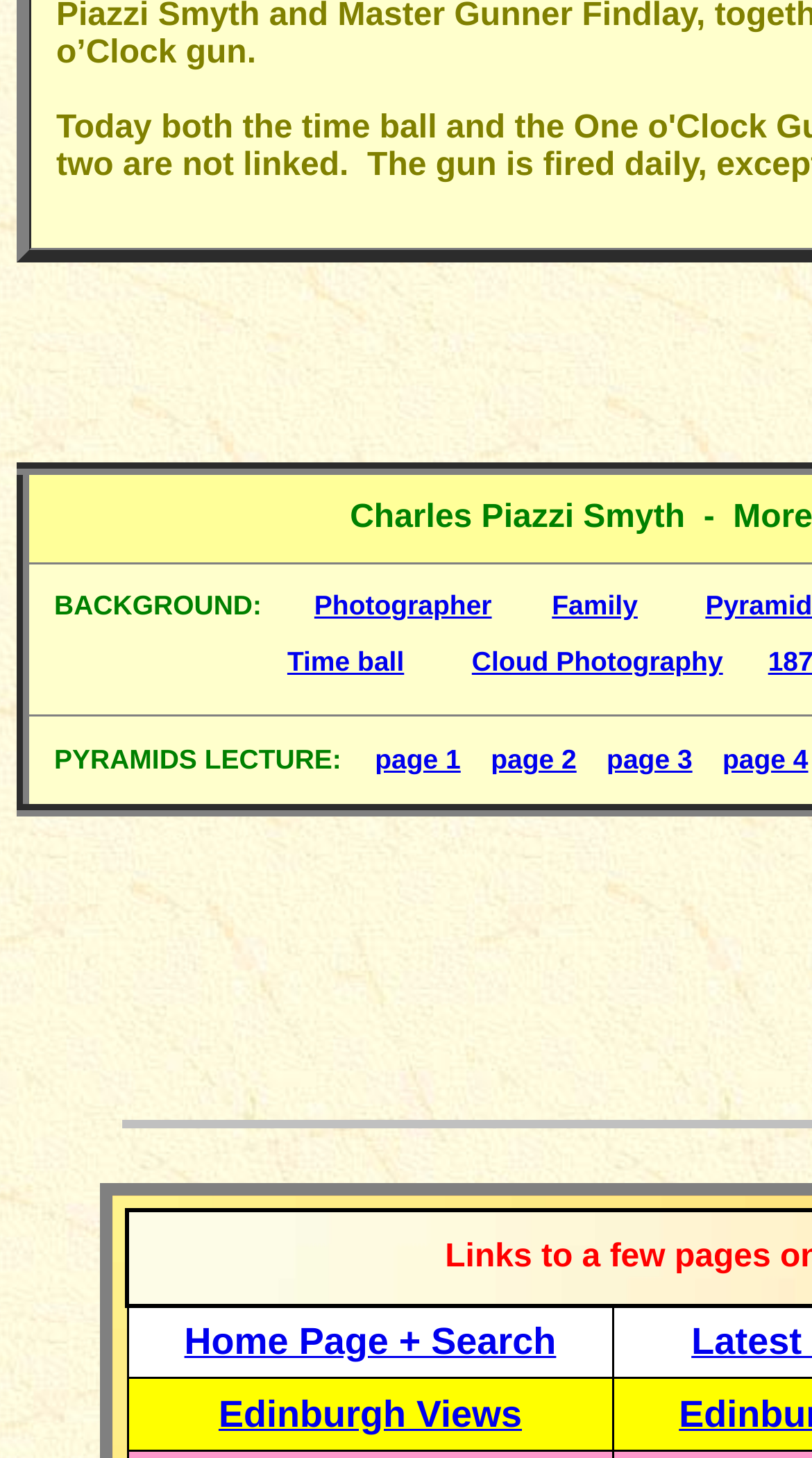Provide the bounding box coordinates for the area that should be clicked to complete the instruction: "click on Photographer".

[0.387, 0.404, 0.606, 0.426]